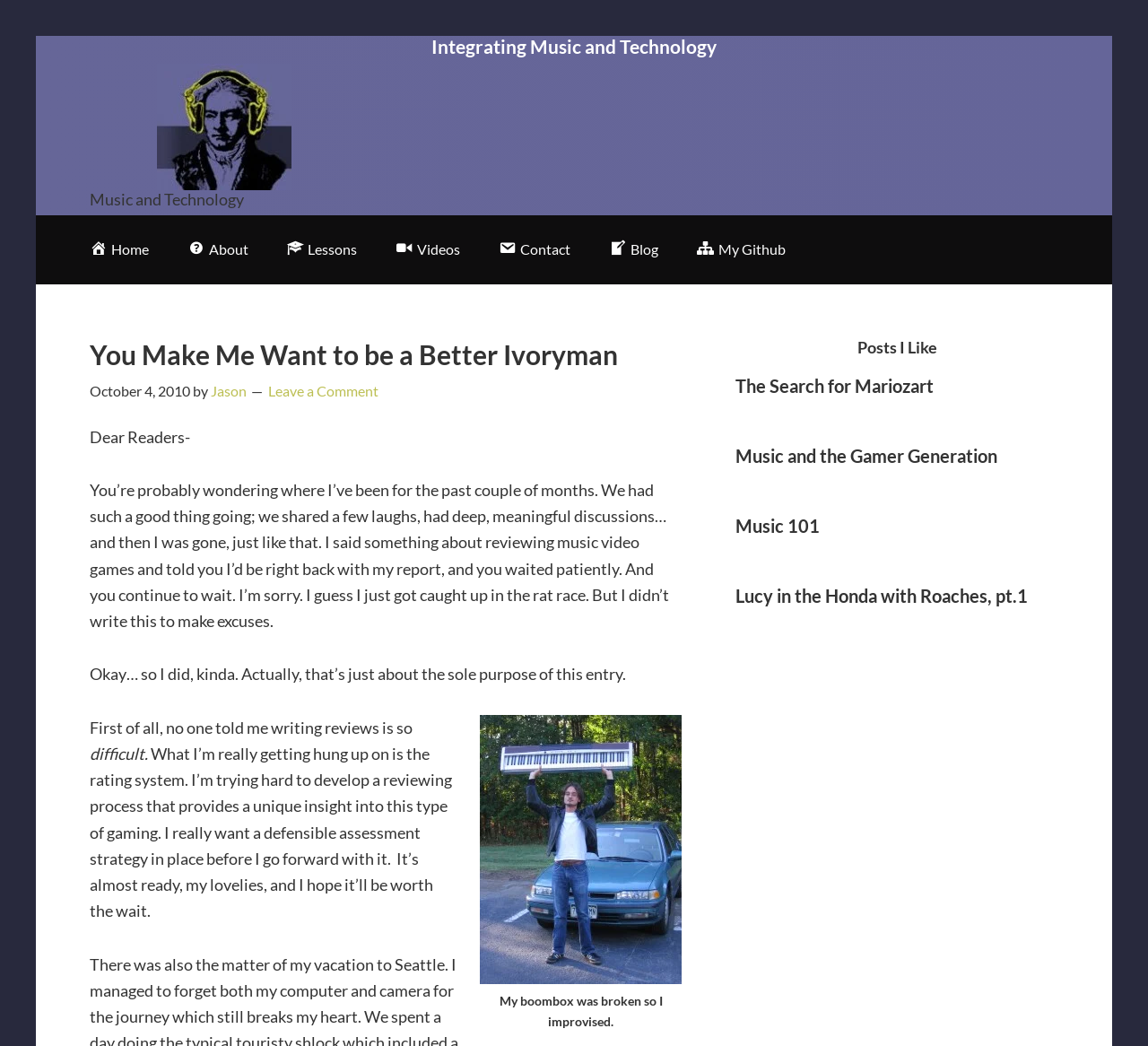Extract the bounding box coordinates for the UI element described by the text: "The Search for Mariozart". The coordinates should be in the form of [left, top, right, bottom] with values between 0 and 1.

[0.641, 0.359, 0.813, 0.379]